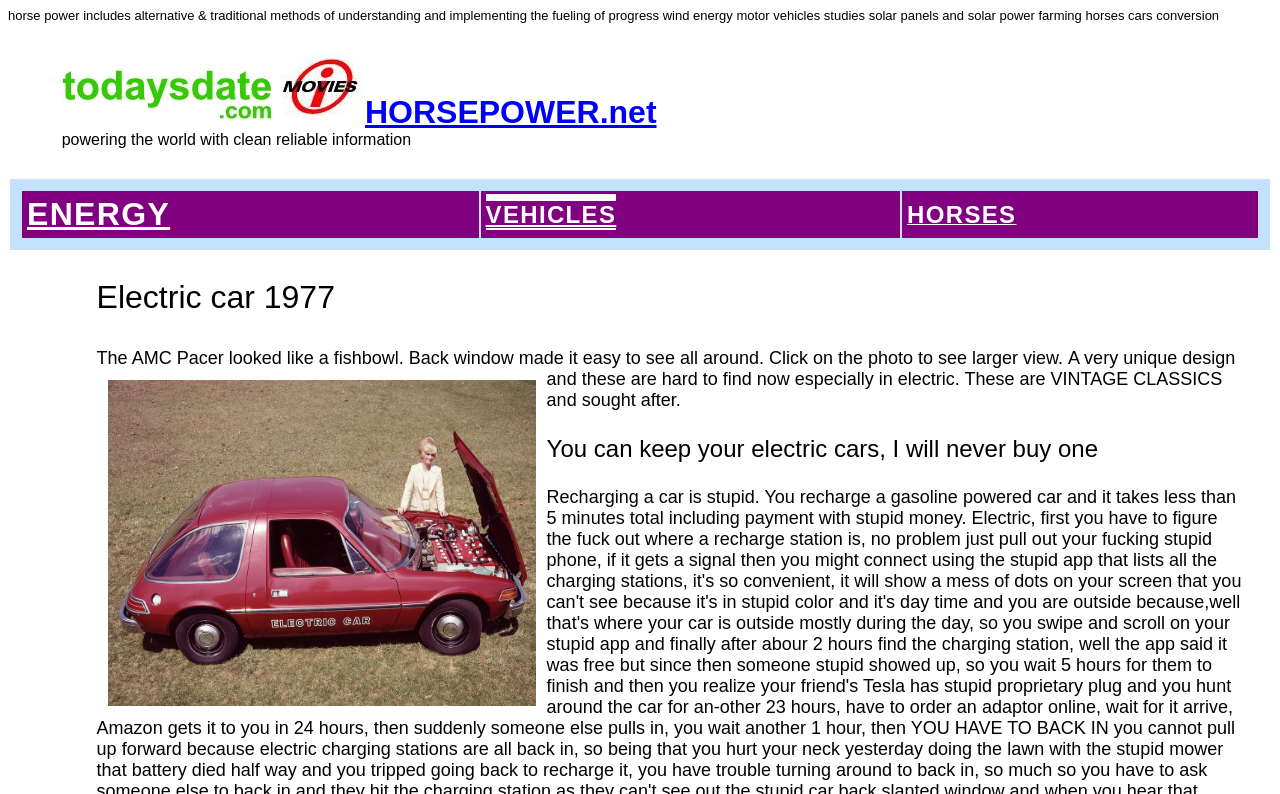What is the purpose of HORSEPOWER.net?
Give a one-word or short phrase answer based on the image.

Powering the world with clean reliable information